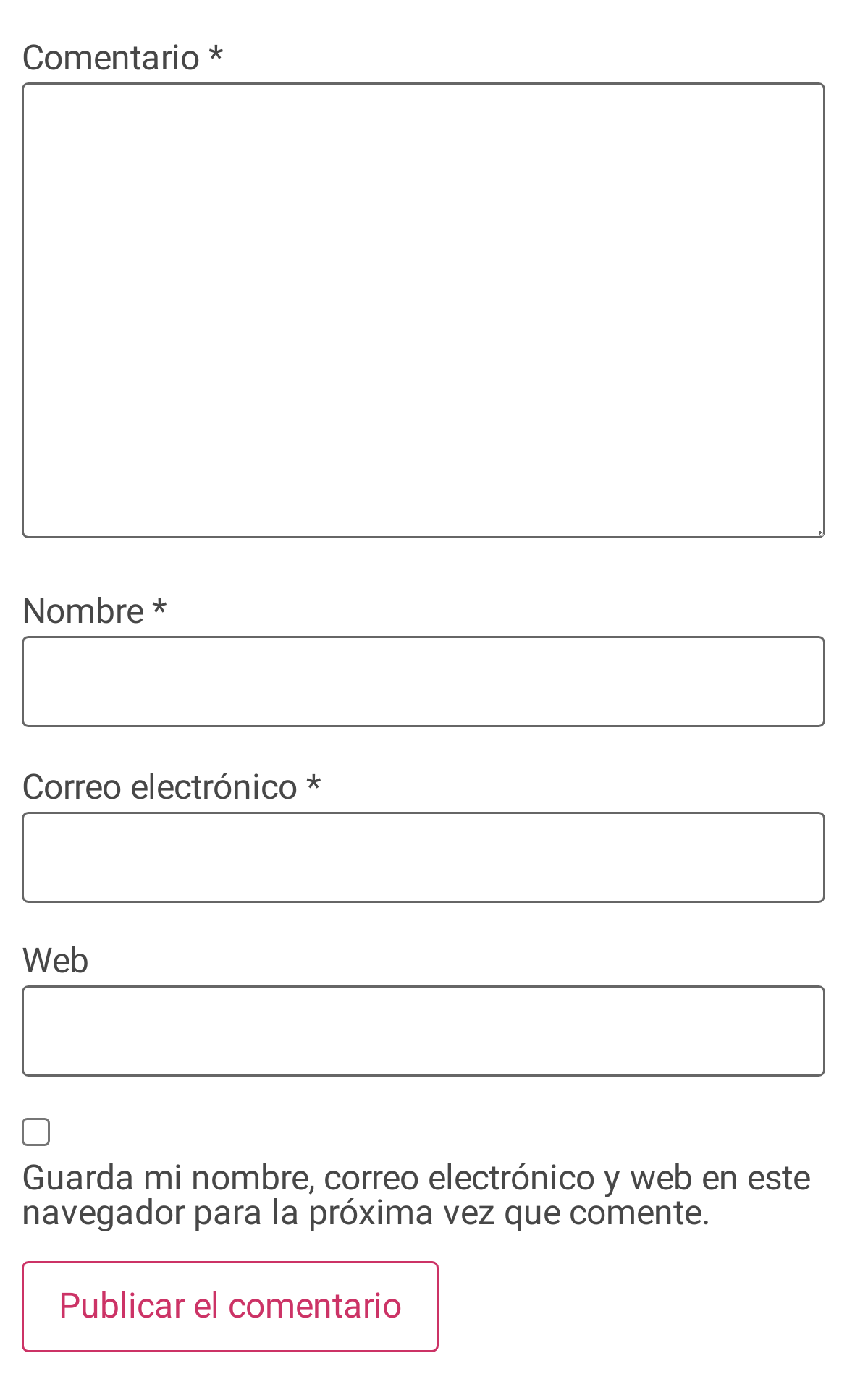Identify the bounding box for the described UI element: "name="submit" value="Publicar el comentario"".

[0.026, 0.901, 0.518, 0.966]